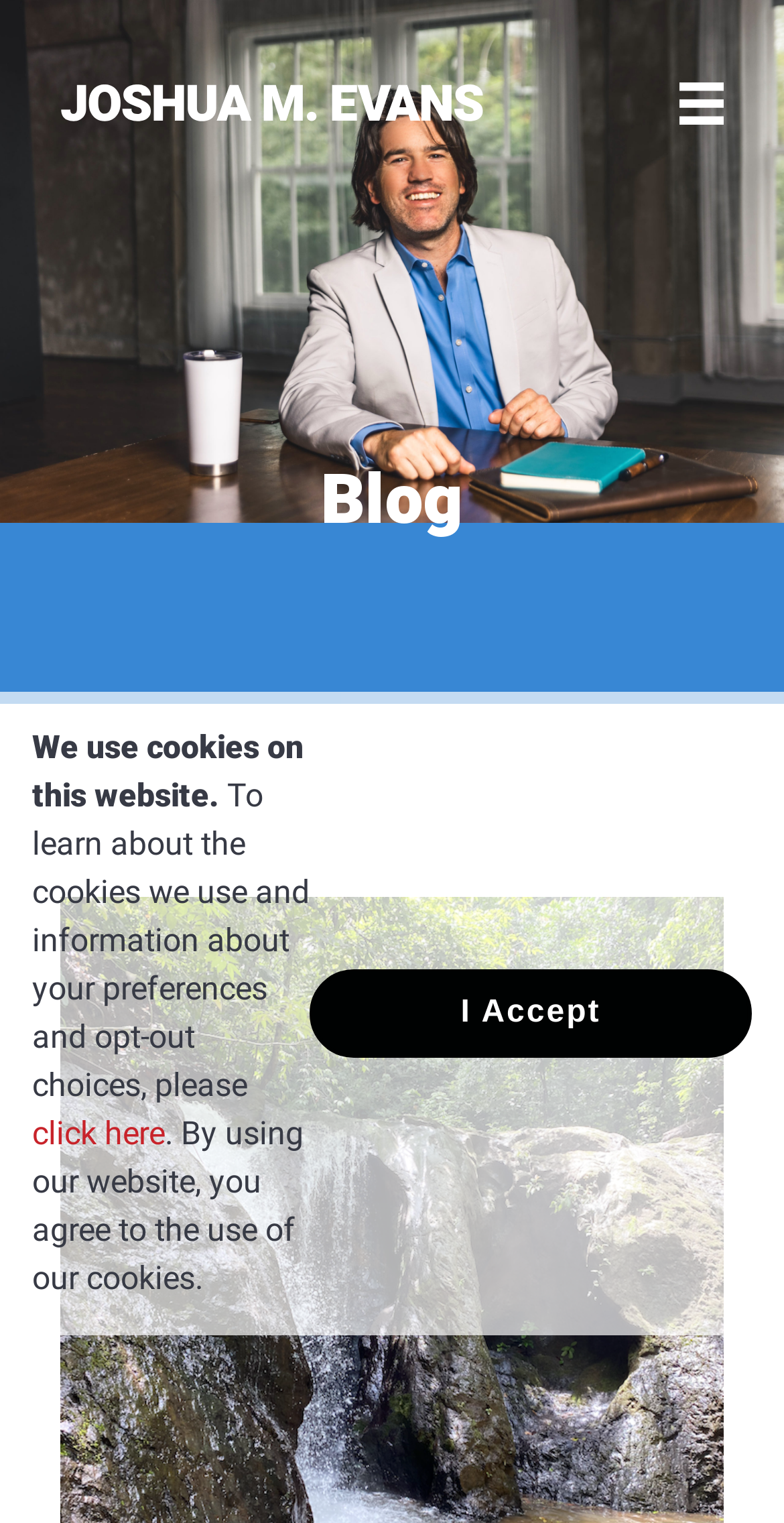Find the bounding box coordinates corresponding to the UI element with the description: "title="Joshua M. Evans"". The coordinates should be formatted as [left, top, right, bottom], with values as floats between 0 and 1.

[0.077, 0.055, 0.618, 0.081]